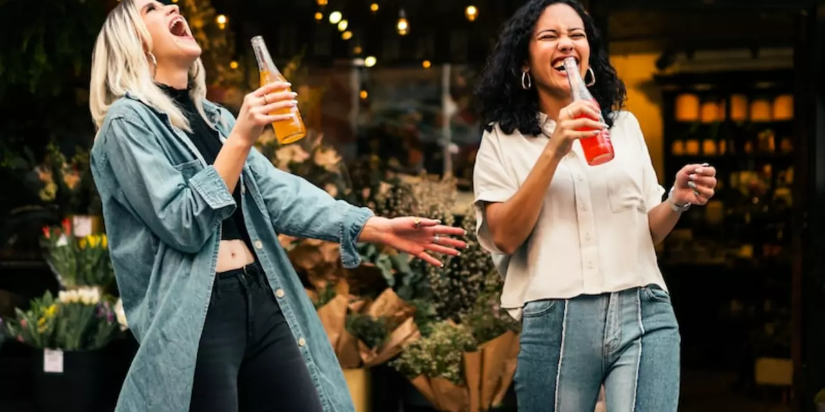Use a single word or phrase to respond to the question:
What type of pants is the woman on the right wearing?

high-waisted jeans